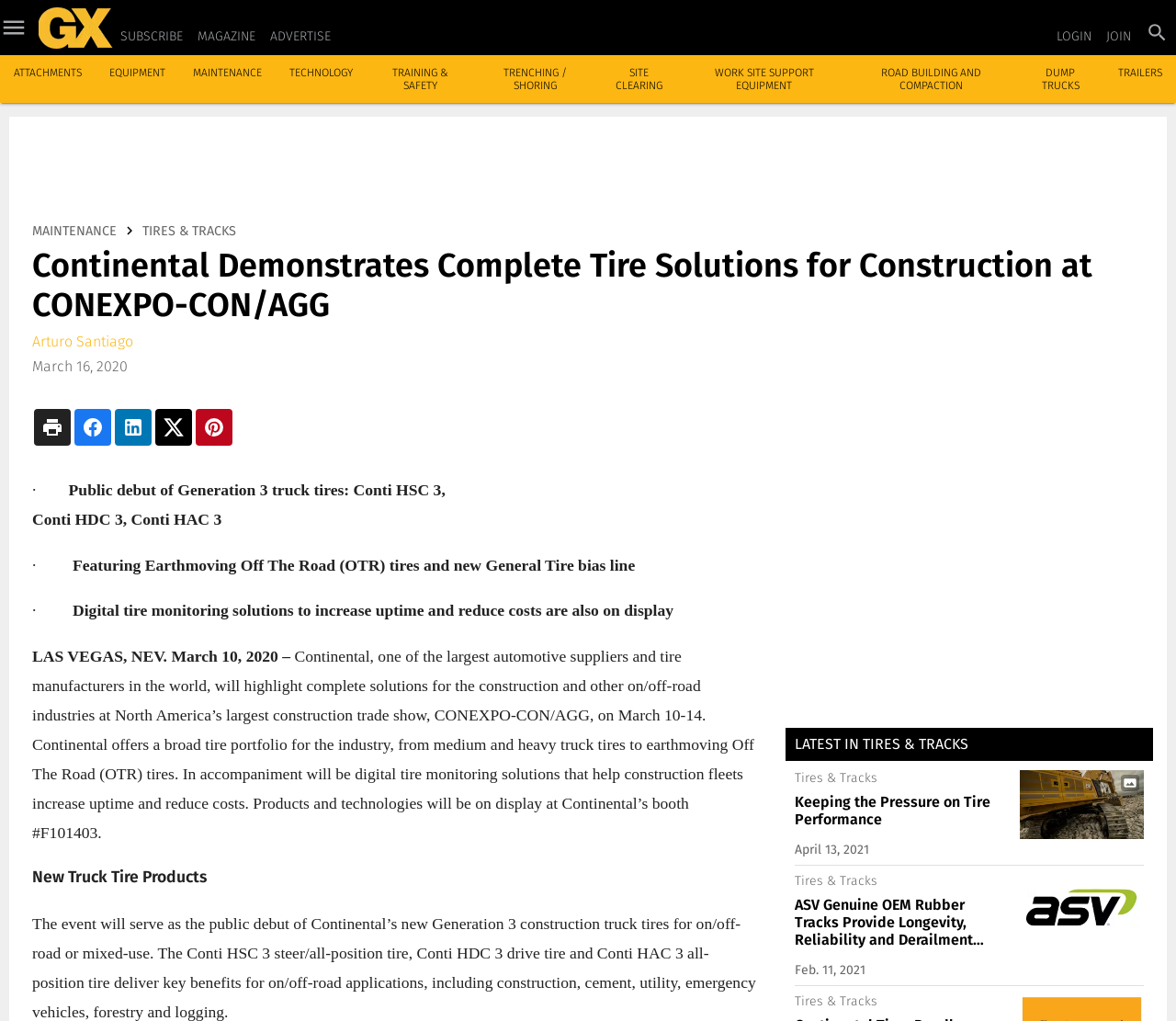Using the given element description, provide the bounding box coordinates (top-left x, top-left y, bottom-right x, bottom-right y) for the corresponding UI element in the screenshot: Privacy Policy

None